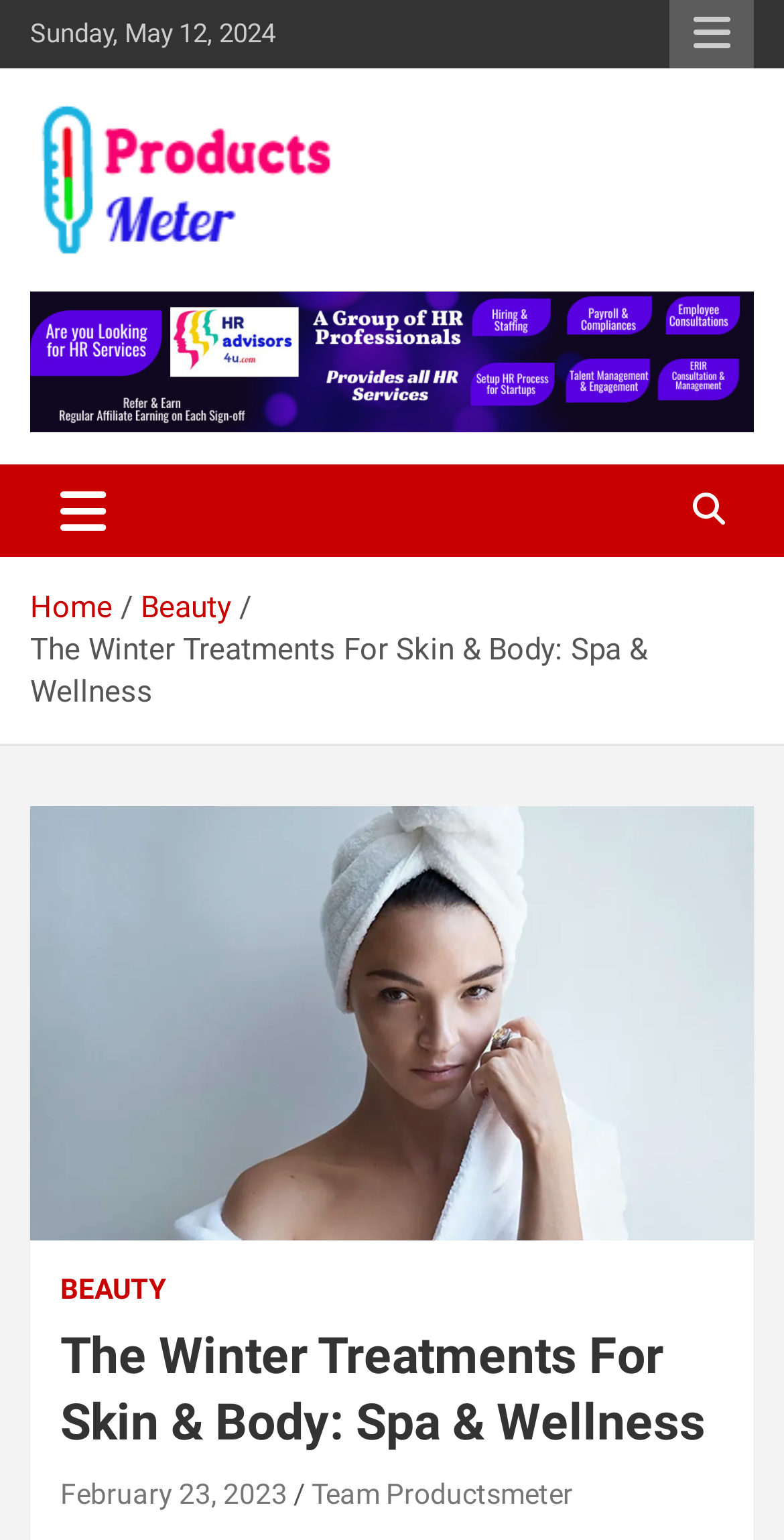Kindly determine the bounding box coordinates for the area that needs to be clicked to execute this instruction: "Read the article about winter treatments for skin and body".

[0.077, 0.861, 0.923, 0.946]